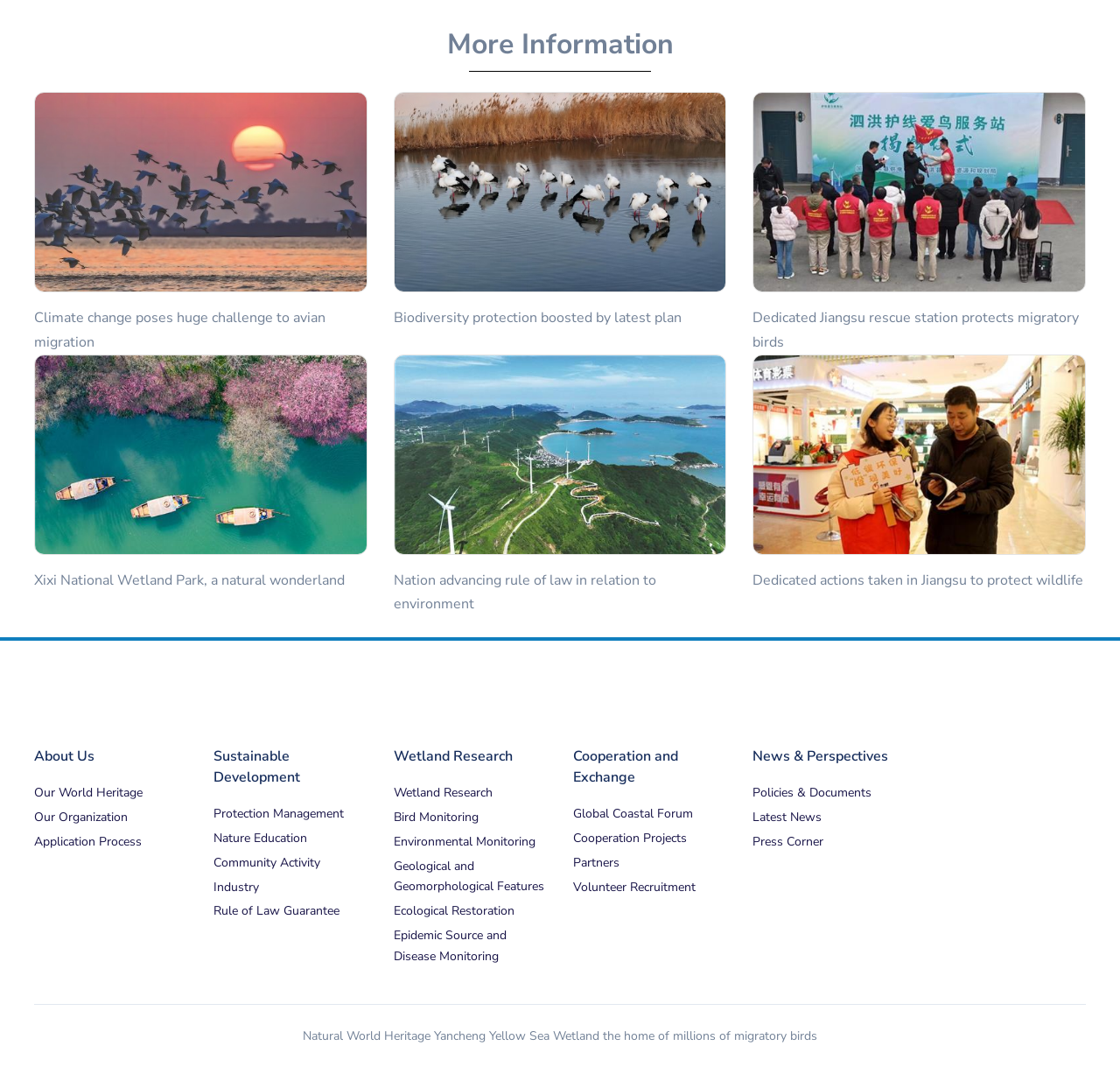Respond to the following question using a concise word or phrase: 
How many images are on the webpage?

6